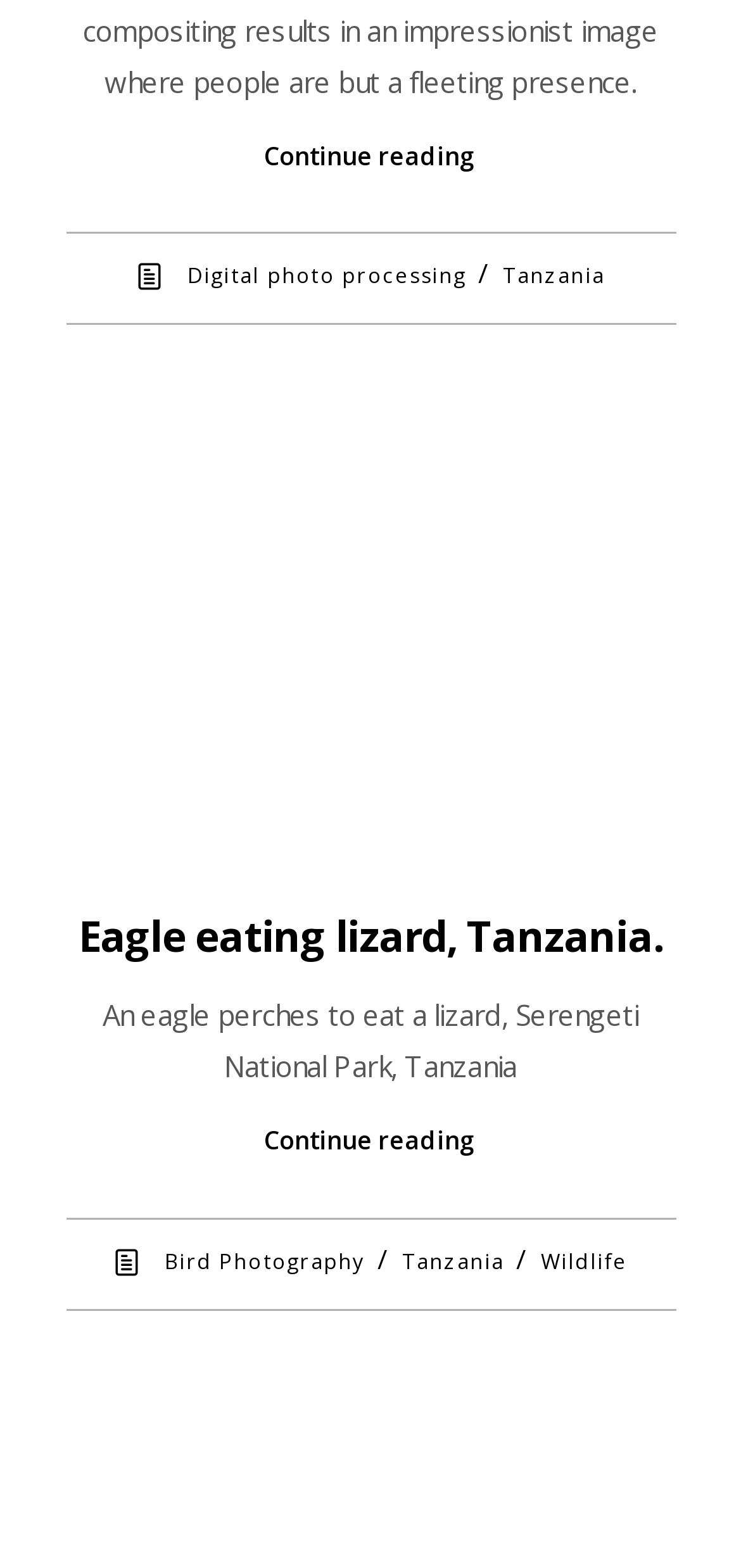Where was the photo taken?
Provide a concise answer using a single word or phrase based on the image.

Tanzania